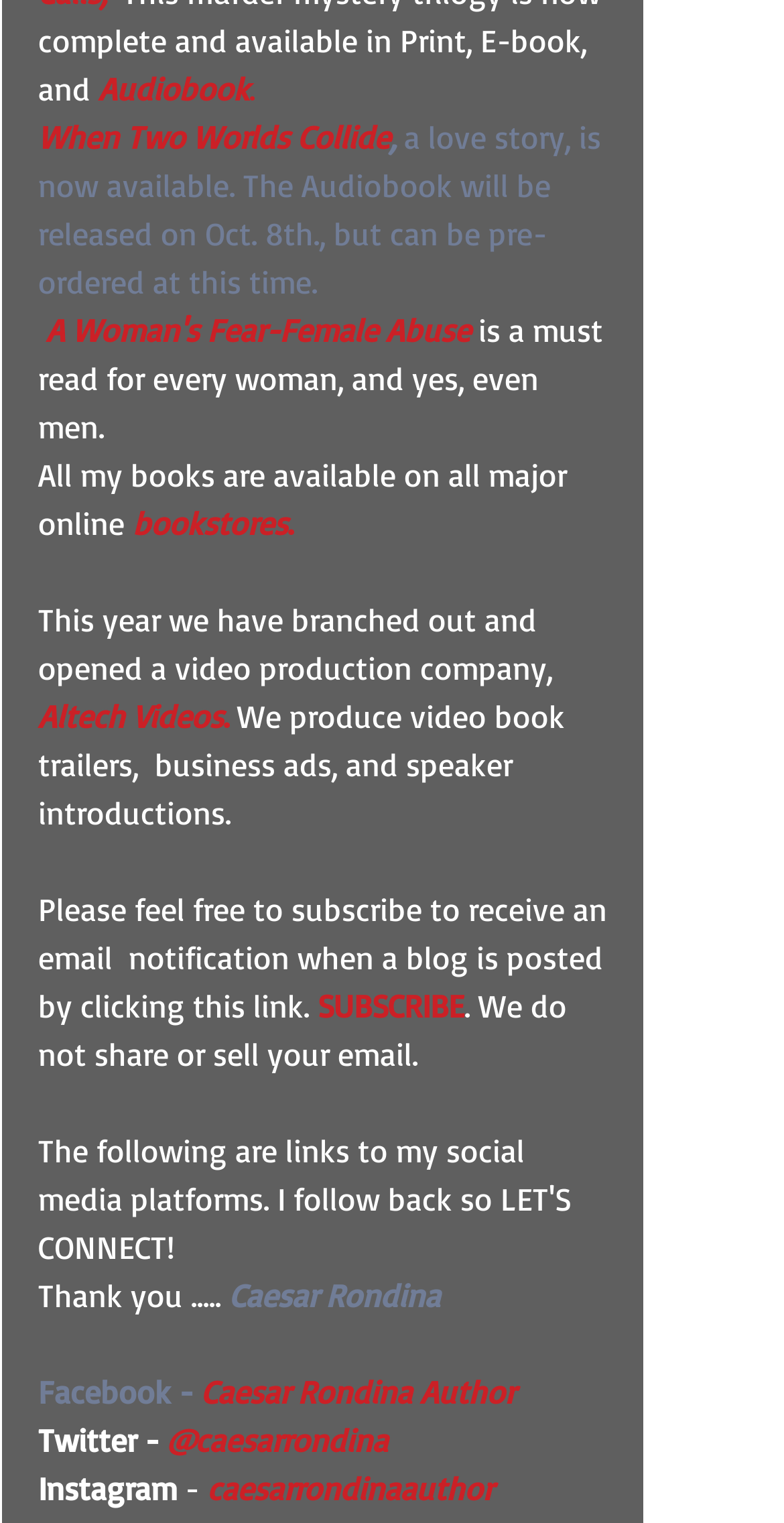Using the information shown in the image, answer the question with as much detail as possible: What is the author's name?

I found the author's name by looking at the text at the bottom of the page, where it says 'Thank you.....' followed by a link to 'Caesar Rondina'.